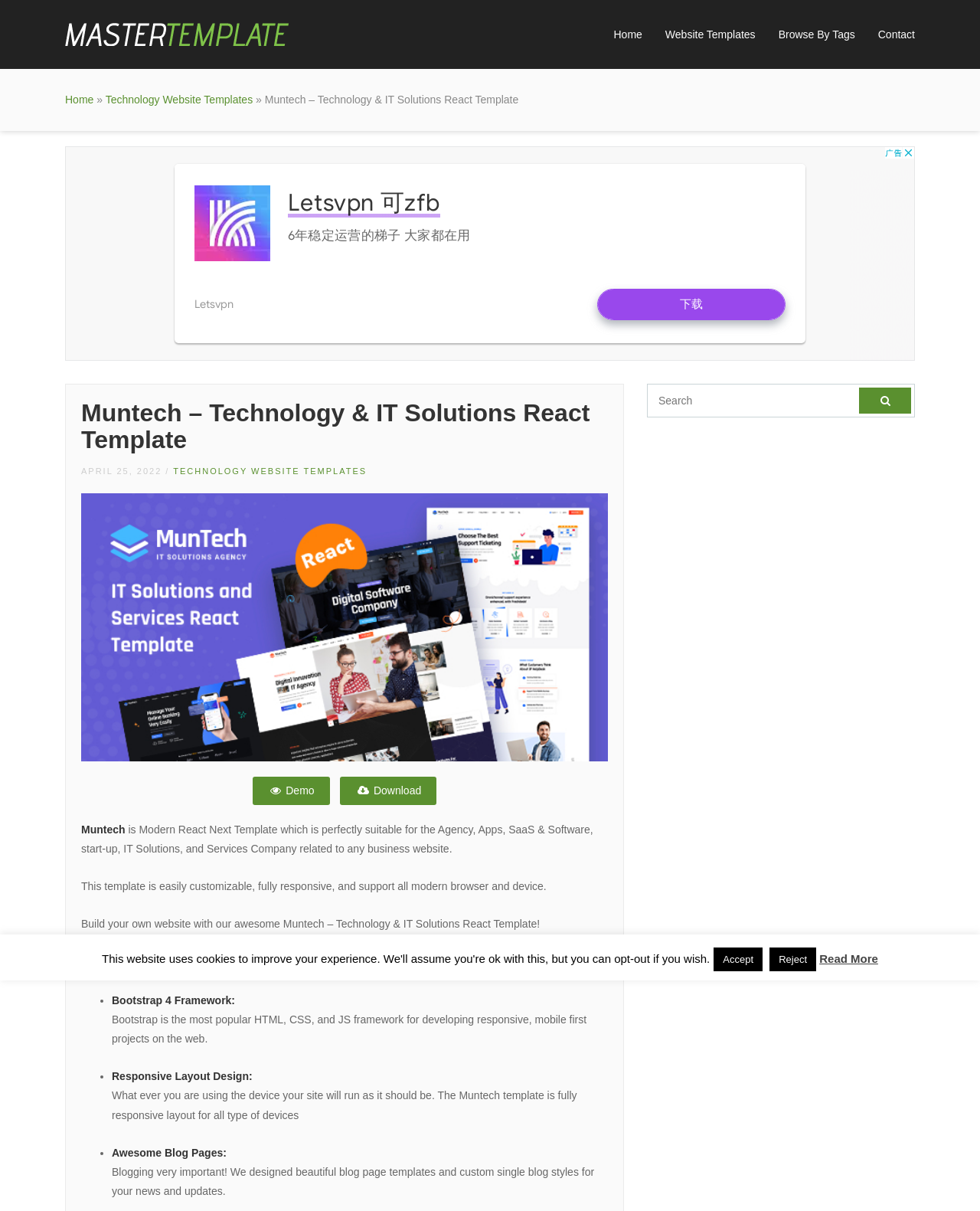Give the bounding box coordinates for this UI element: "Demo". The coordinates should be four float numbers between 0 and 1, arranged as [left, top, right, bottom].

[0.258, 0.641, 0.336, 0.665]